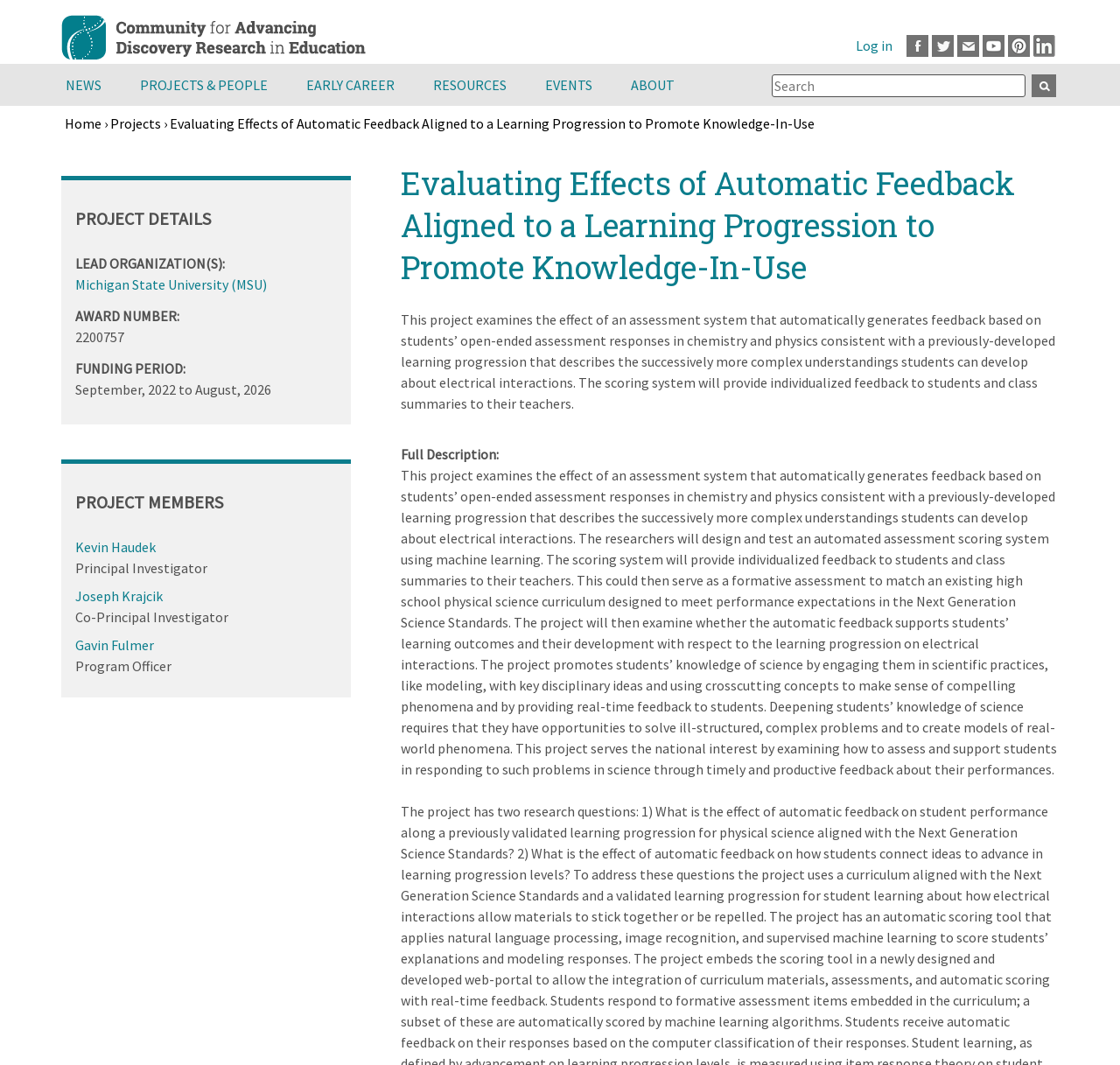Determine the bounding box coordinates of the clickable element to complete this instruction: "Go to the NEWS page". Provide the coordinates in the format of four float numbers between 0 and 1, [left, top, right, bottom].

[0.055, 0.06, 0.109, 0.099]